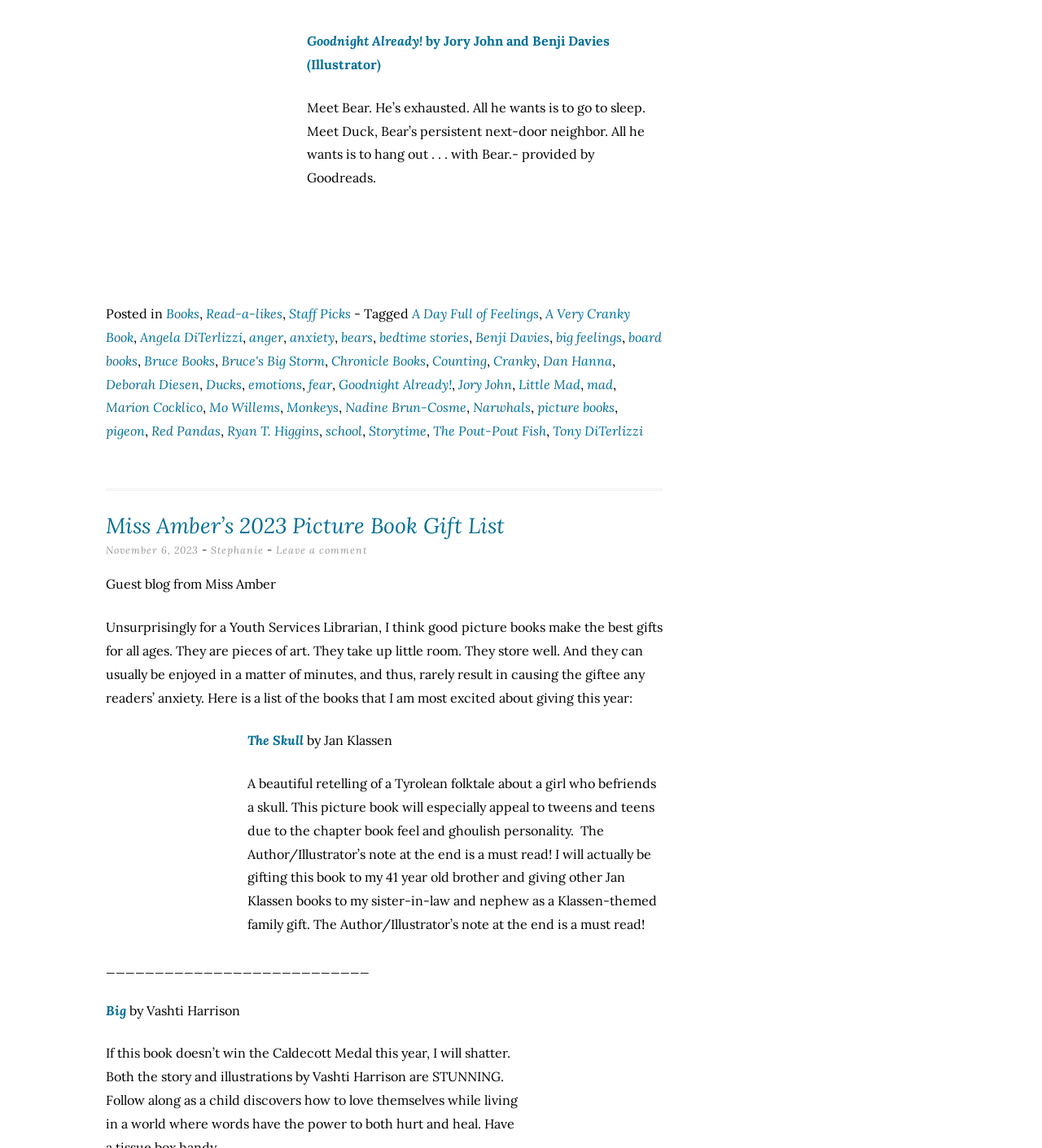Specify the bounding box coordinates of the area that needs to be clicked to achieve the following instruction: "Click on the link 'Big by Vashti Harrison'".

[0.102, 0.873, 0.121, 0.887]